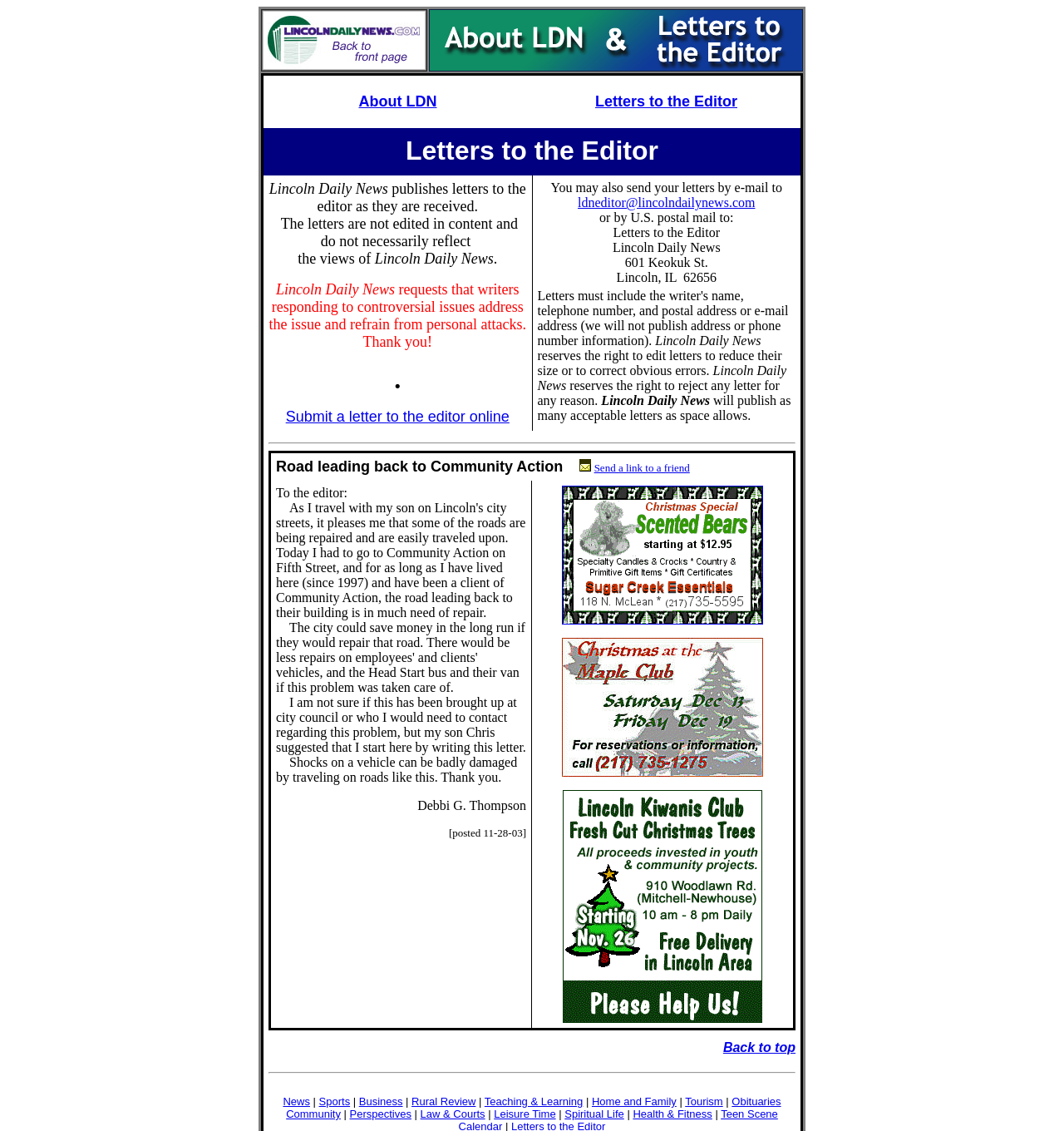What is the topic of the sample letter to the editor?
From the details in the image, answer the question comprehensively.

The sample letter to the editor on the webpage is about the need to repair the road leading to Community Action on Fifth Street. The author, Debbi G. Thompson, argues that repairing the road would save money in the long run and reduce damage to vehicles.